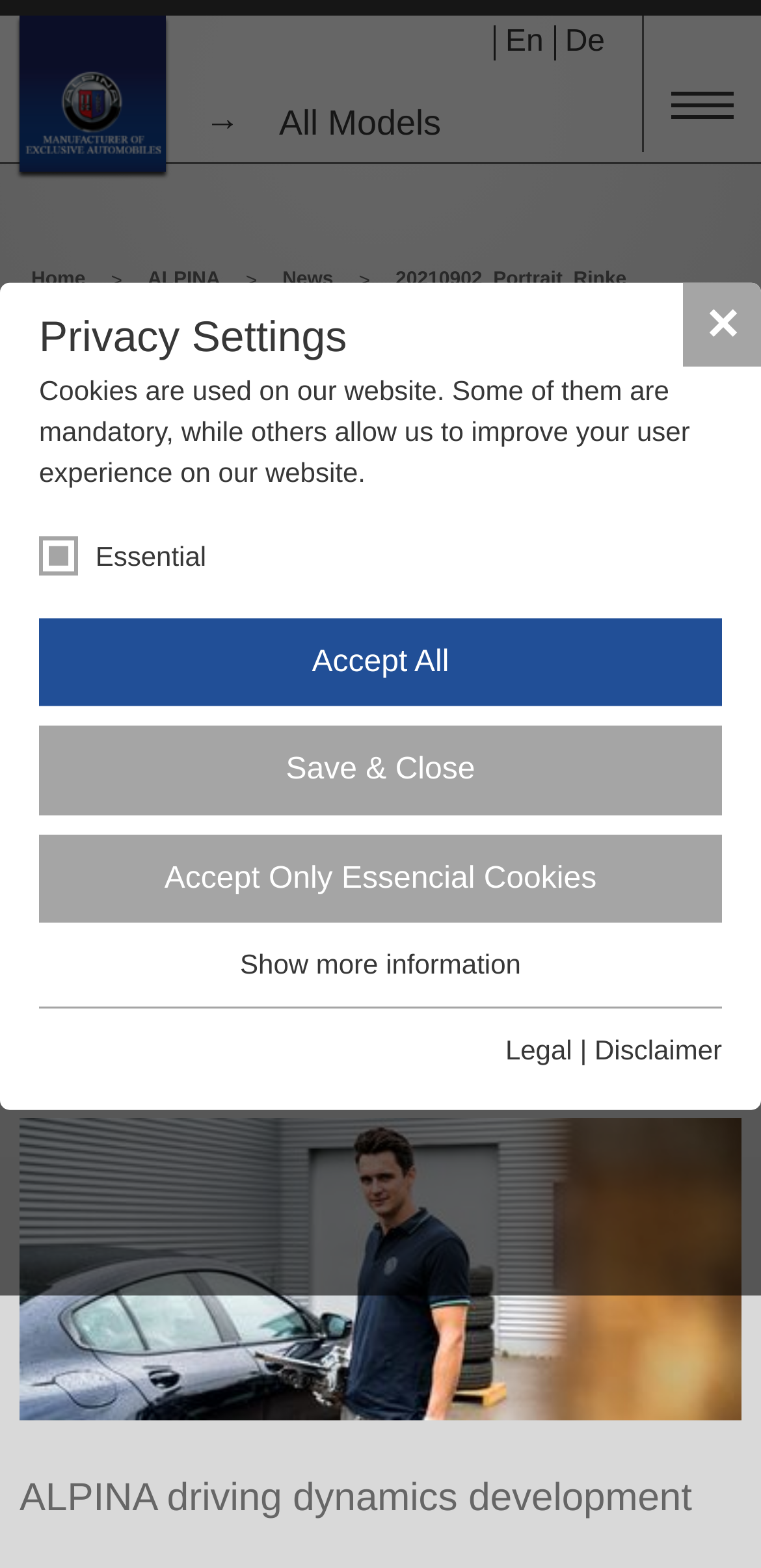What is the name of the ALPINA engineer featured in the article?
Use the information from the image to give a detailed answer to the question.

The article mentions an ALPINA engineer named Sebastian Rinke, who is a steering expert from the ALPINA driving dynamics team. He is quoted in the article, explaining the technical subtleties behind the ALPINA steering.